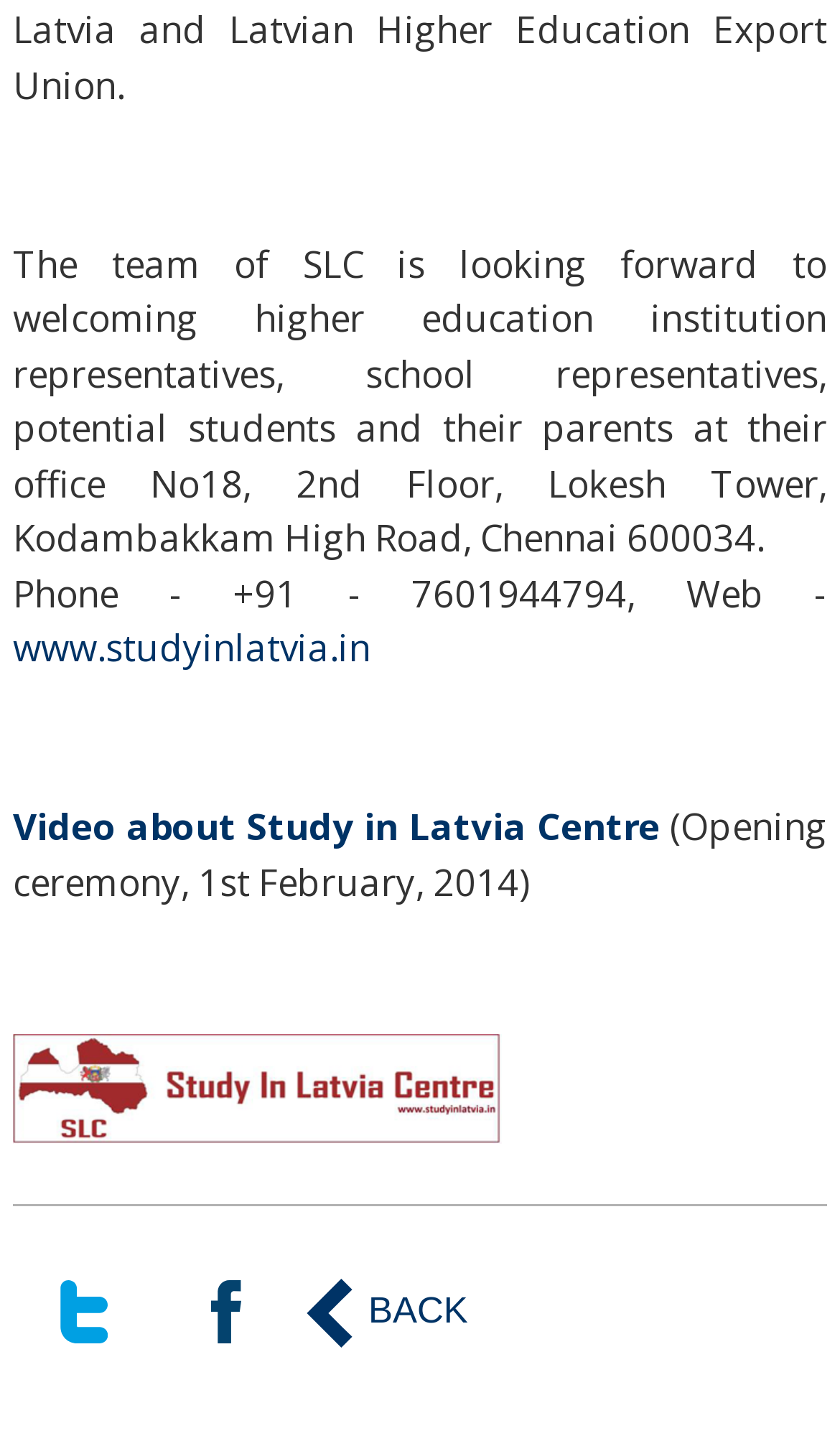What is the date of the opening ceremony mentioned on the webpage?
Based on the image, answer the question in a detailed manner.

The date can be found in the fifth StaticText element, which mentions '(Opening ceremony, 1st February, 2014)'.